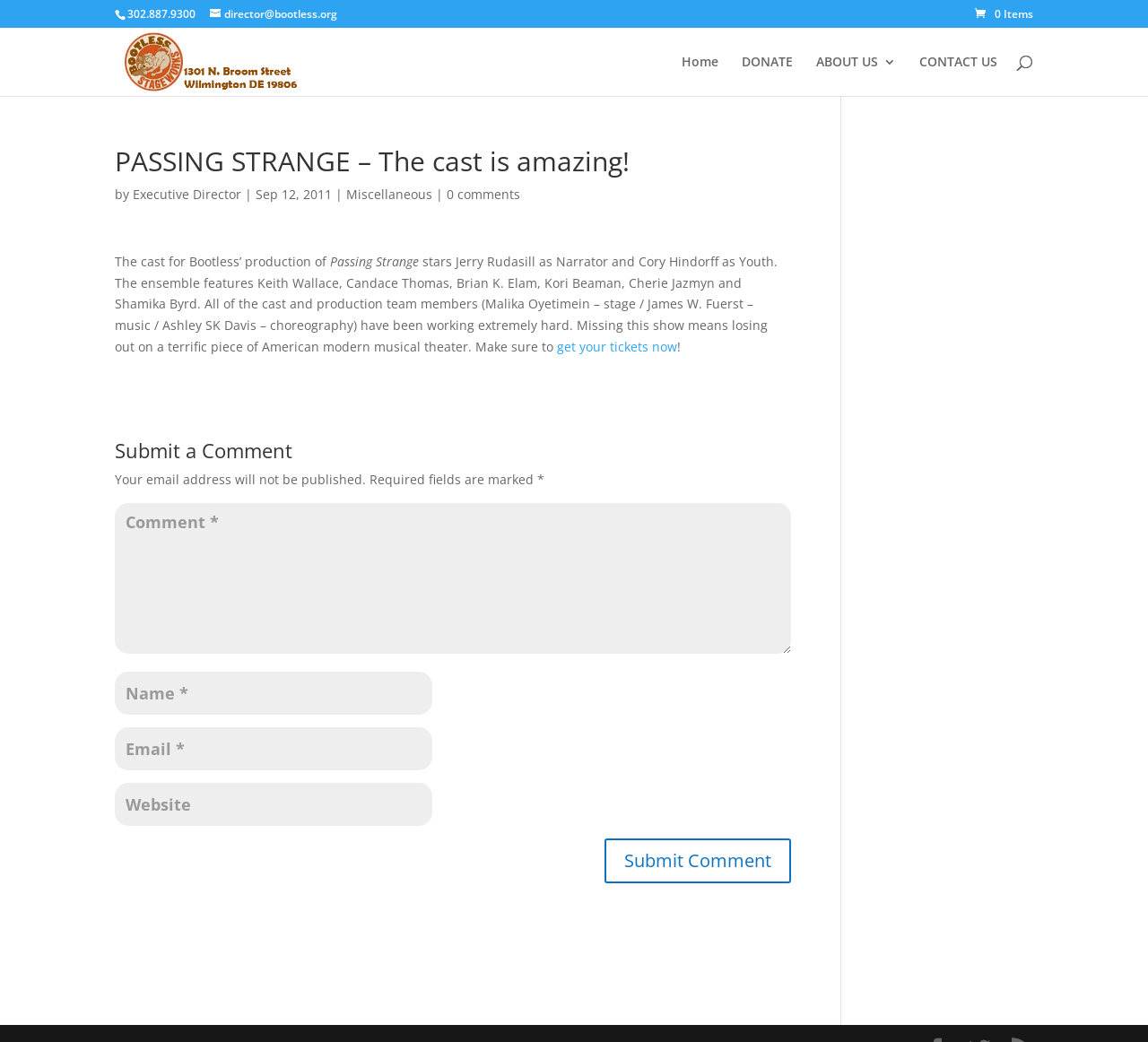Look at the image and answer the question in detail:
How many comments does this article have?

I found the number of comments by looking at the link element with the text '0 comments', which indicates that there are no comments on this article.